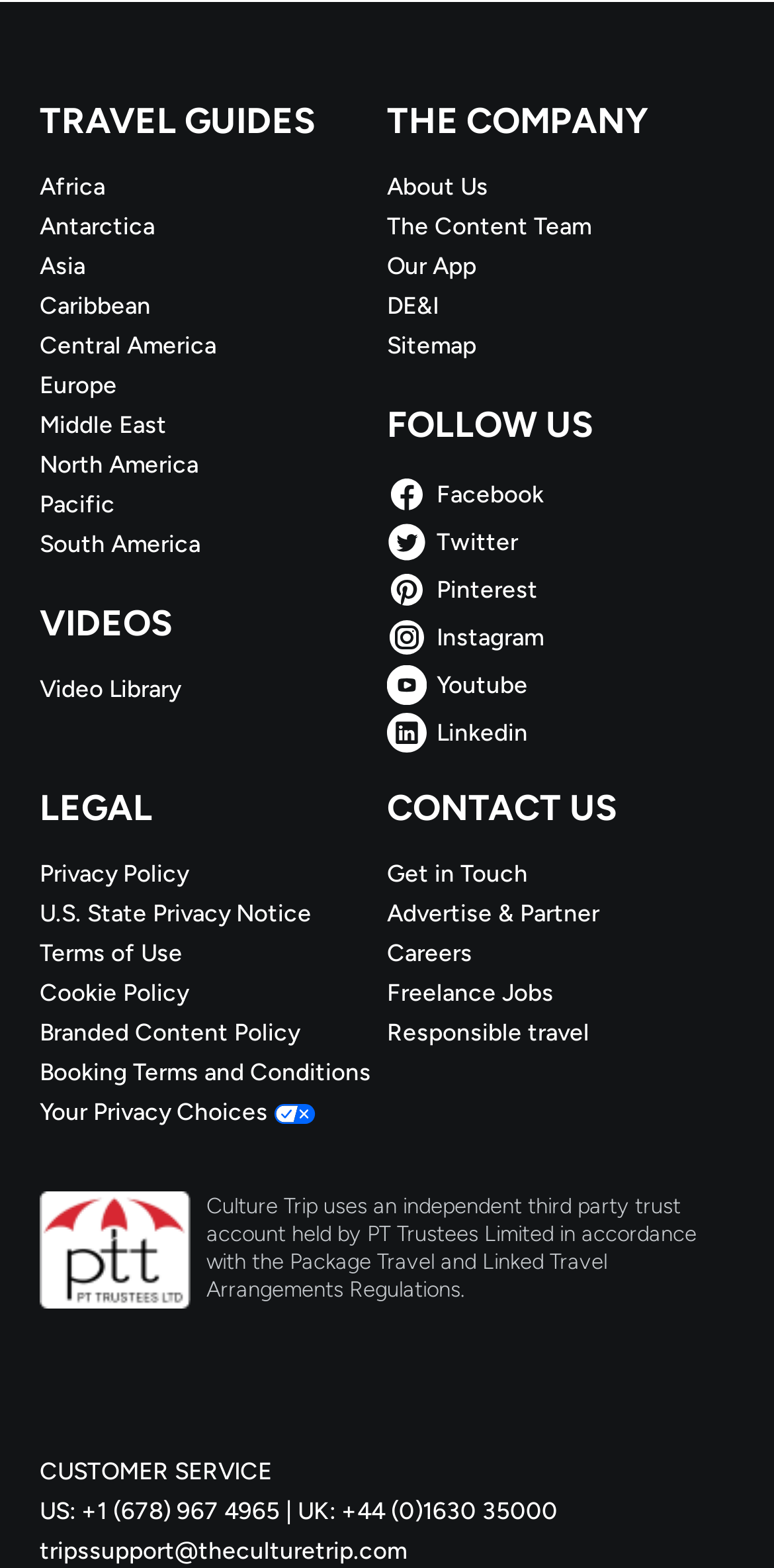Find the bounding box coordinates of the clickable region needed to perform the following instruction: "Get in Touch". The coordinates should be provided as four float numbers between 0 and 1, i.e., [left, top, right, bottom].

[0.5, 0.547, 0.949, 0.567]